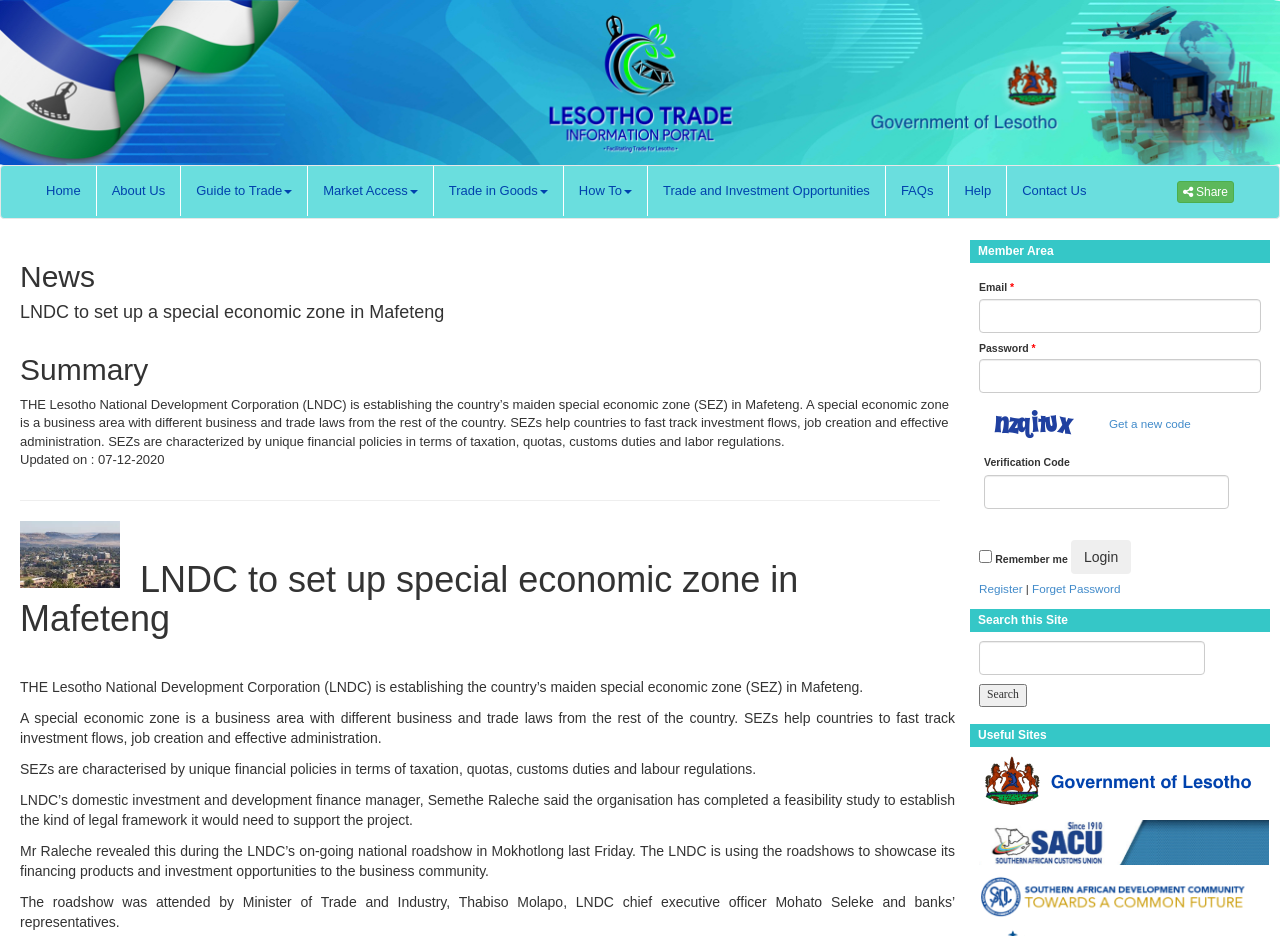Locate the bounding box coordinates of the region to be clicked to comply with the following instruction: "Click the 'Home' link". The coordinates must be four float numbers between 0 and 1, in the form [left, top, right, bottom].

[0.024, 0.177, 0.075, 0.231]